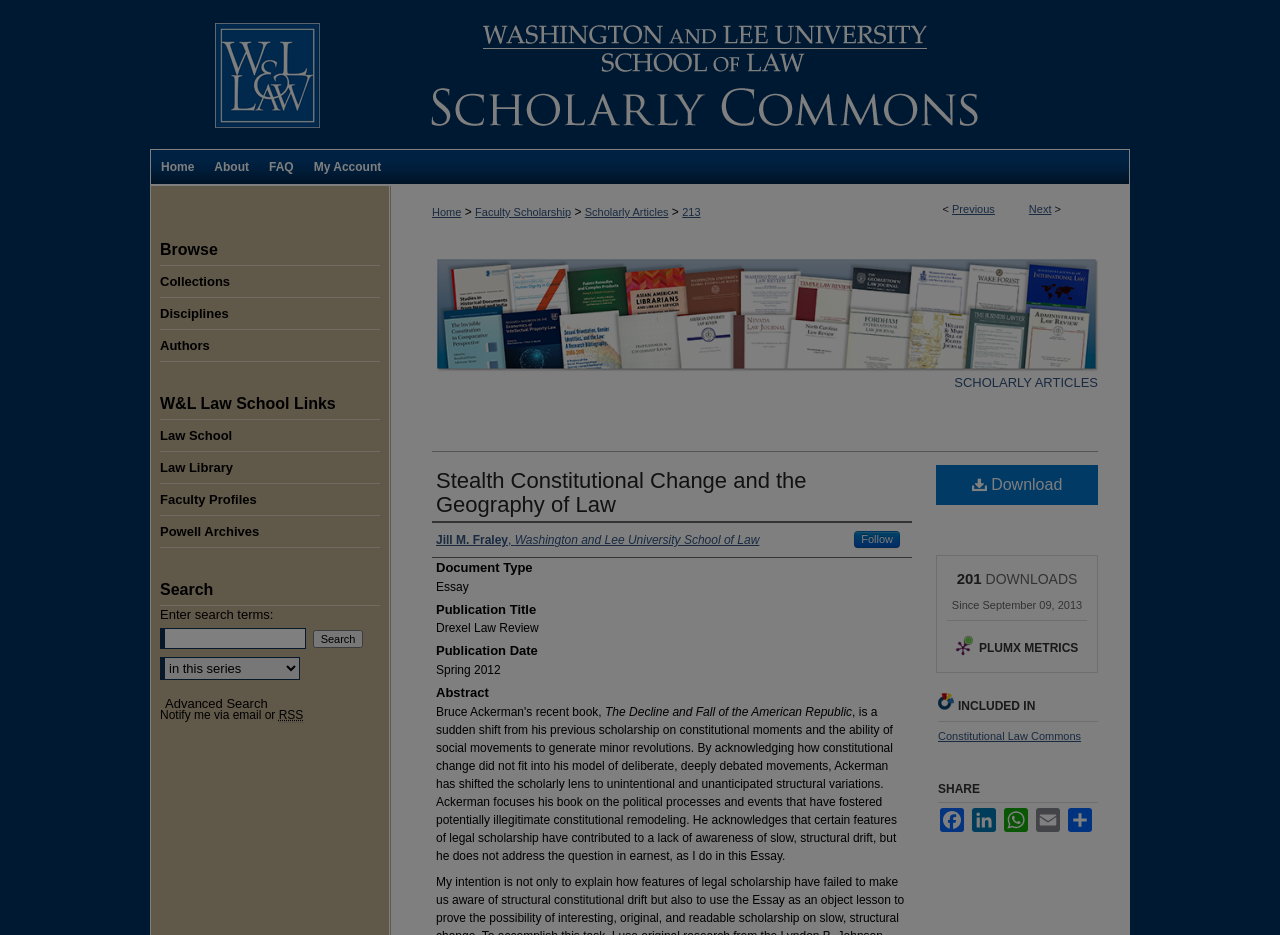Give a concise answer using only one word or phrase for this question:
What is the download option for the article?

Download